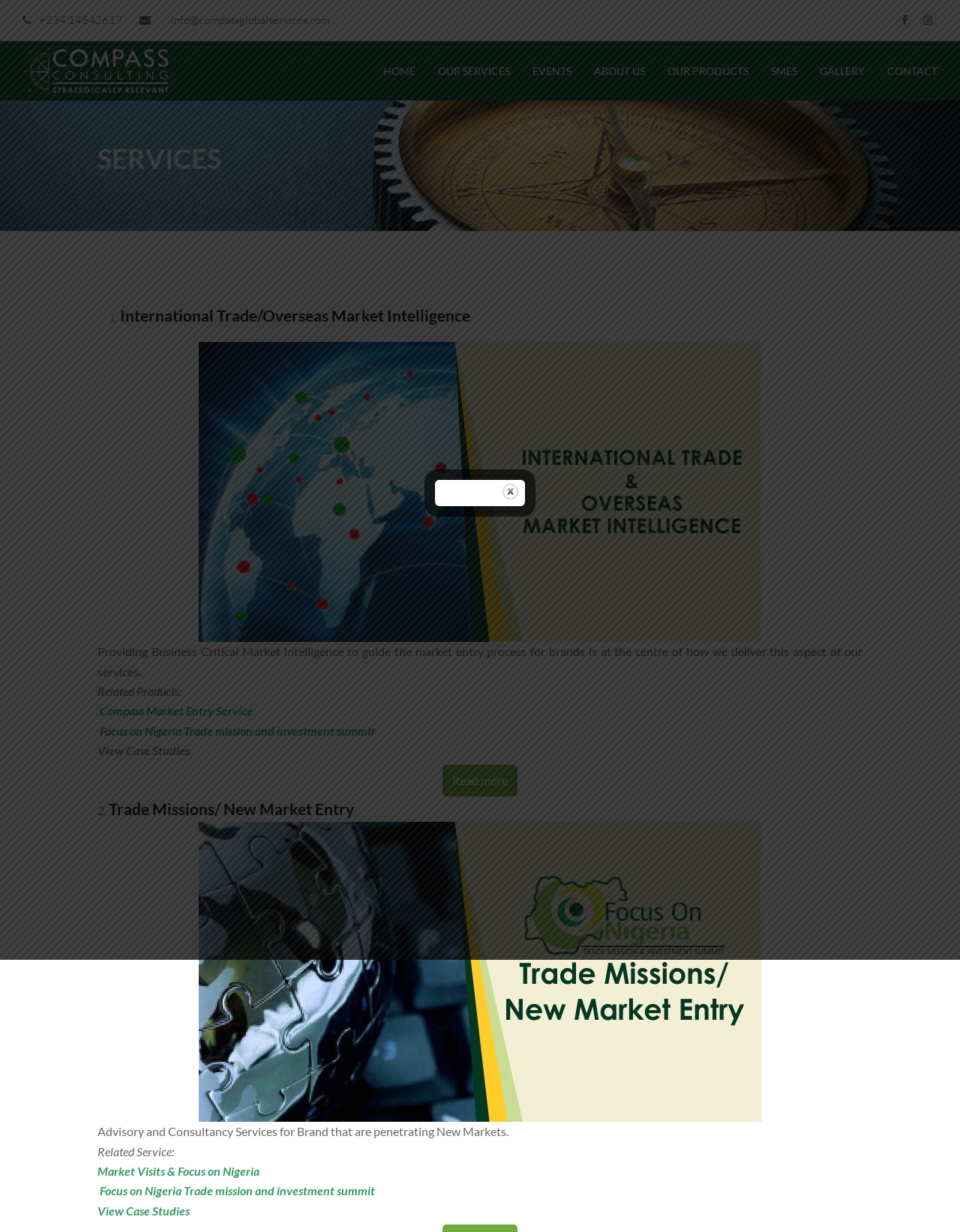Locate the UI element described by parent_node: +234 14542619 info@compassglobalservices.com in the provided webpage screenshot. Return the bounding box coordinates in the format (top-left x, top-left y, bottom-right x, bottom-right y), ensuring all values are between 0 and 1.

[0.143, 0.01, 0.178, 0.022]